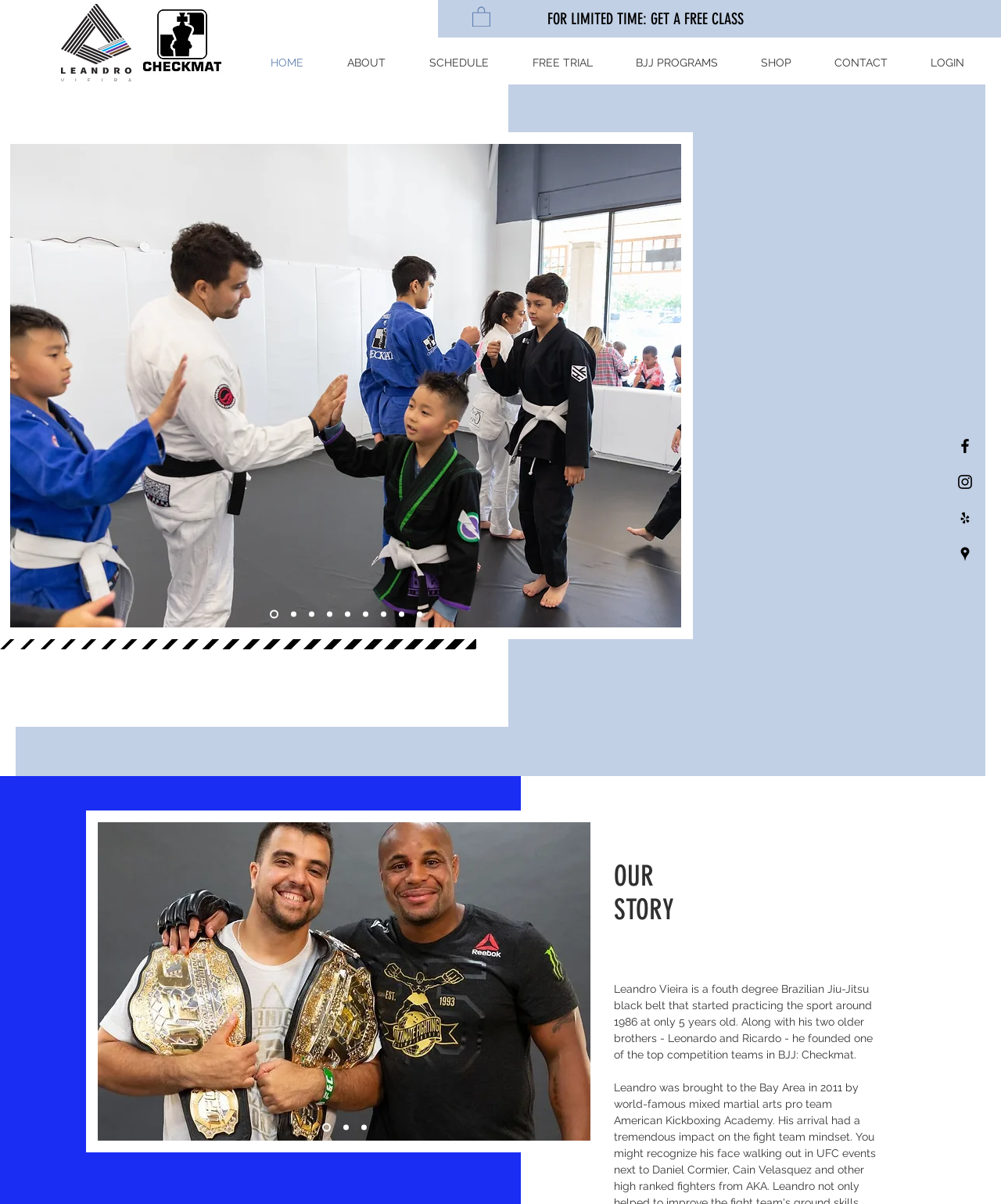Please locate the bounding box coordinates of the element that needs to be clicked to achieve the following instruction: "Login to the website". The coordinates should be four float numbers between 0 and 1, i.e., [left, top, right, bottom].

[0.908, 0.036, 0.984, 0.068]